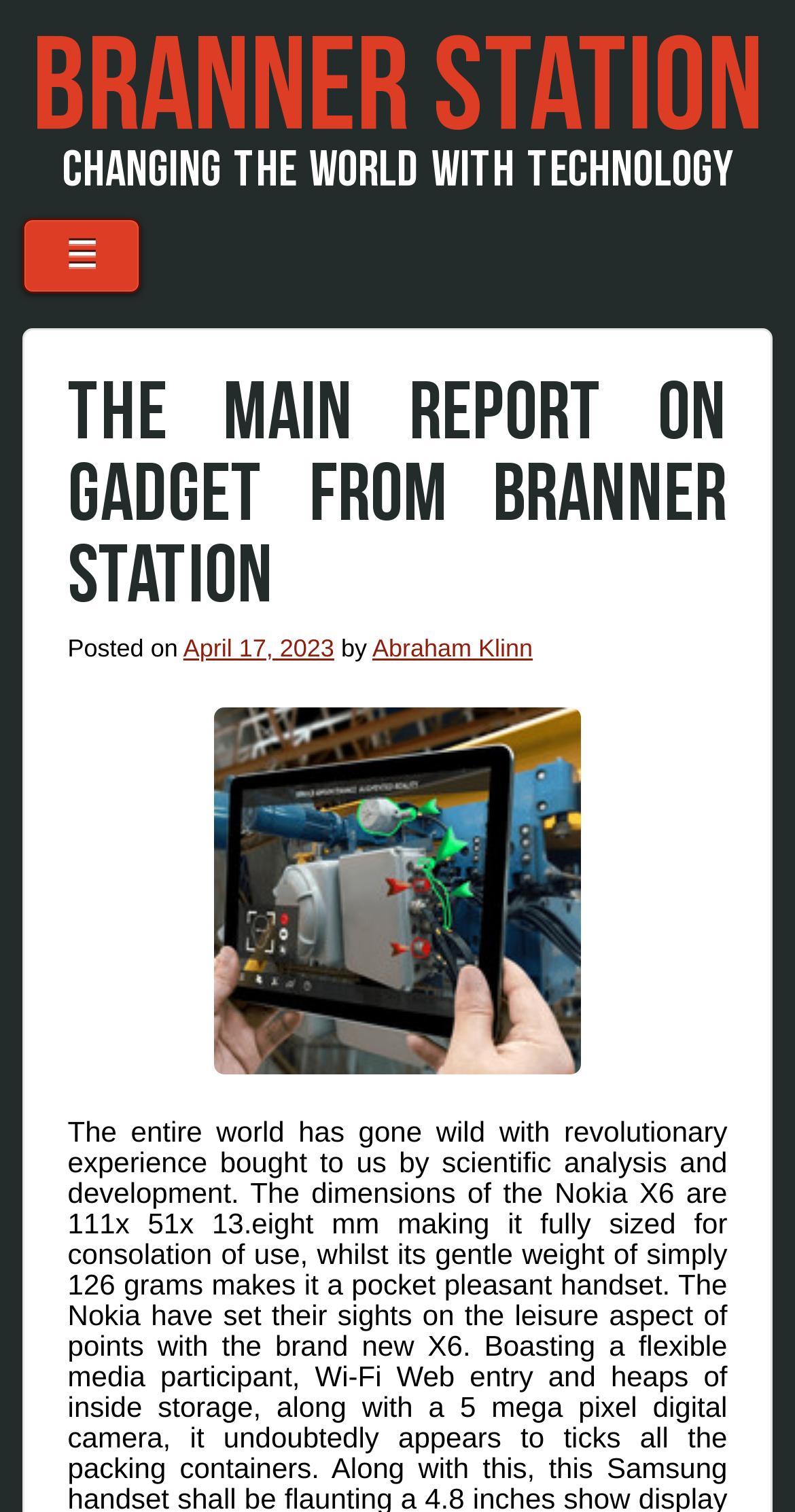Predict the bounding box of the UI element based on this description: "Branner Station".

[0.04, 0.006, 0.96, 0.112]